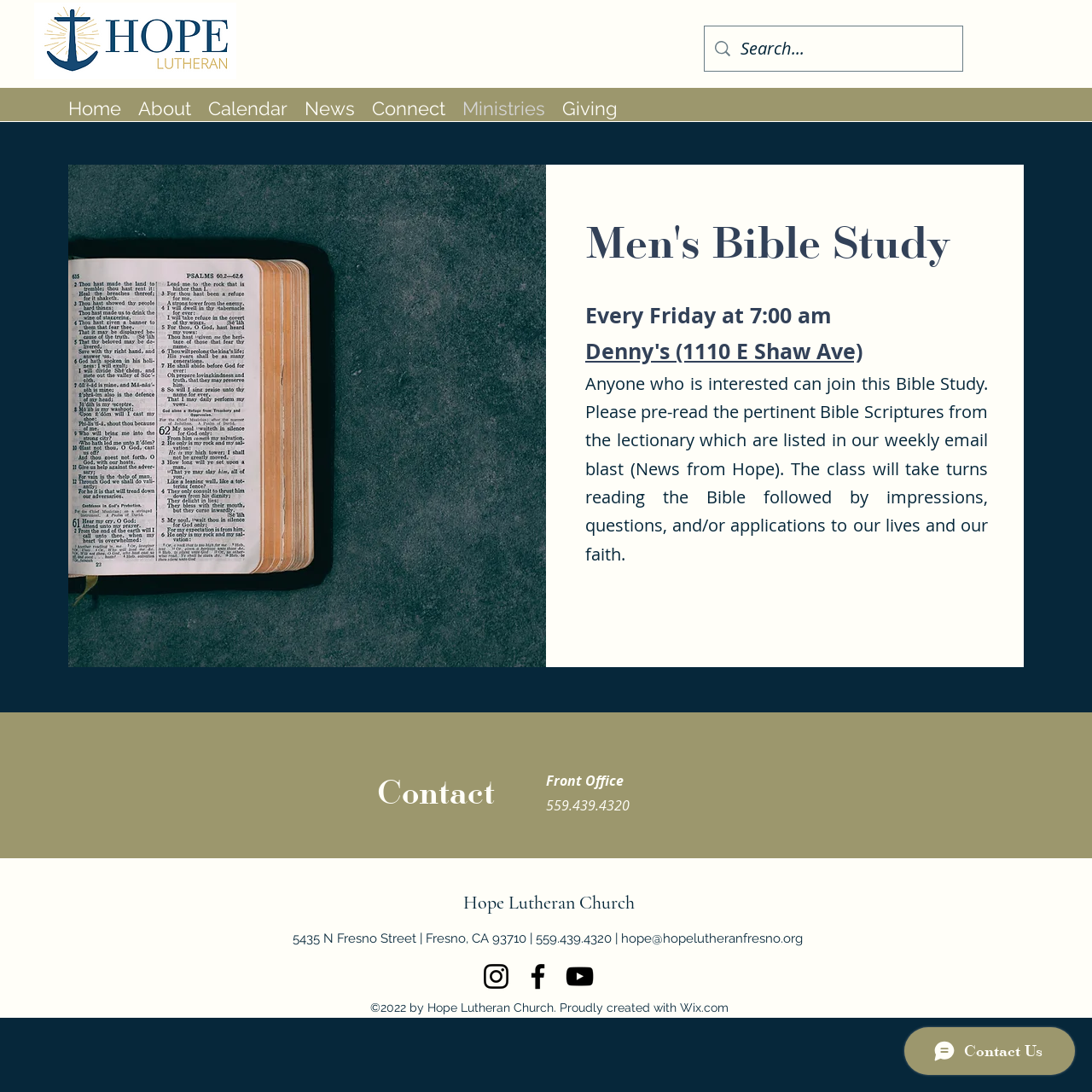Provide the bounding box coordinates for the area that should be clicked to complete the instruction: "Check the church's social media on Instagram".

[0.439, 0.879, 0.47, 0.909]